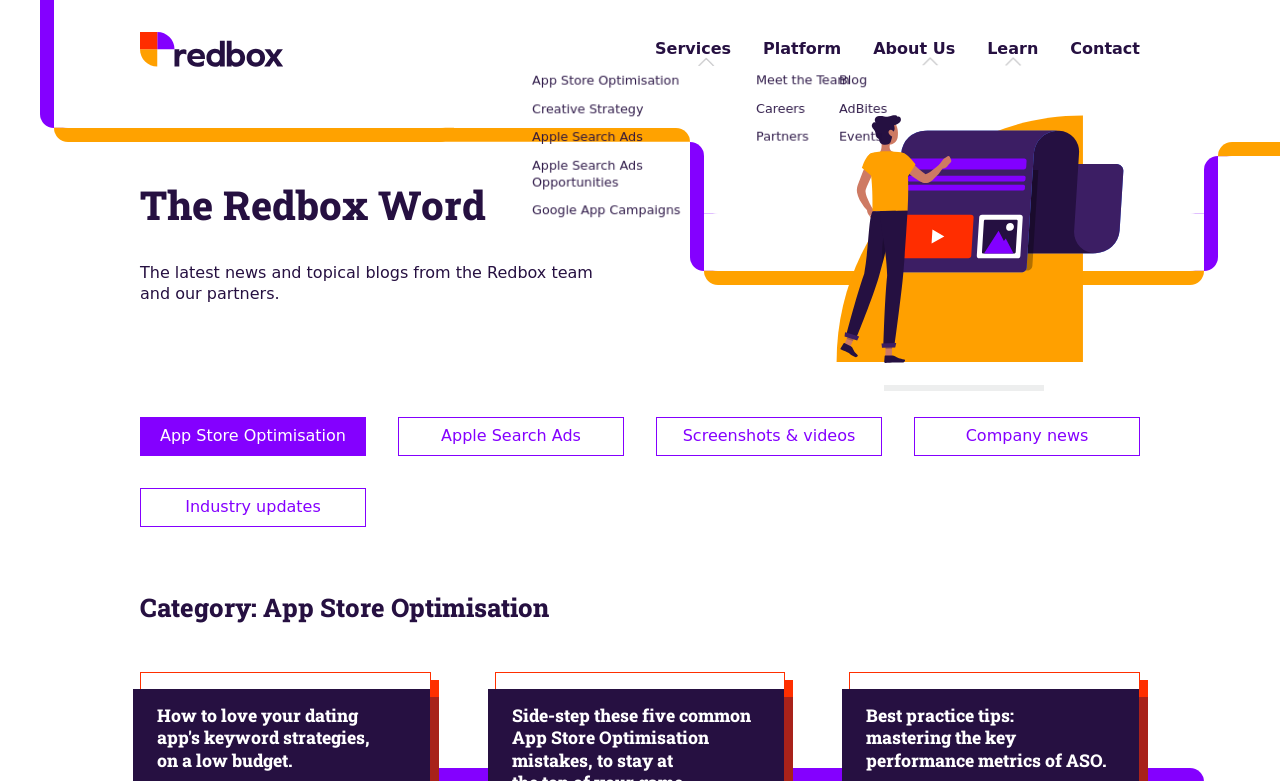Determine the bounding box coordinates of the element's region needed to click to follow the instruction: "Visit Redbox Mobile PLC". Provide these coordinates as four float numbers between 0 and 1, formatted as [left, top, right, bottom].

[0.109, 0.041, 0.221, 0.086]